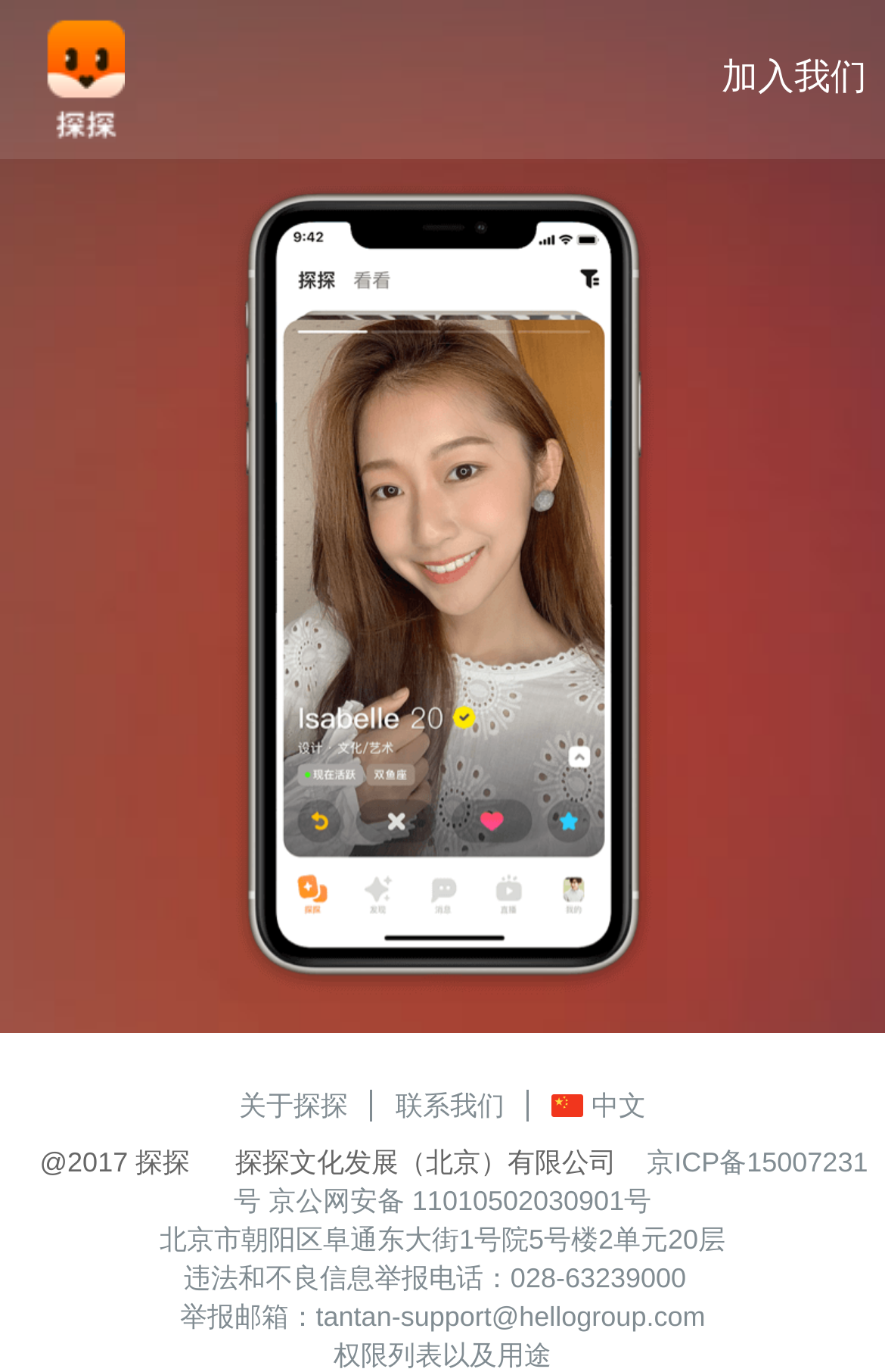Given the description "苹果客户端下载", determine the bounding box of the corresponding UI element.

[0.218, 0.756, 0.782, 0.847]